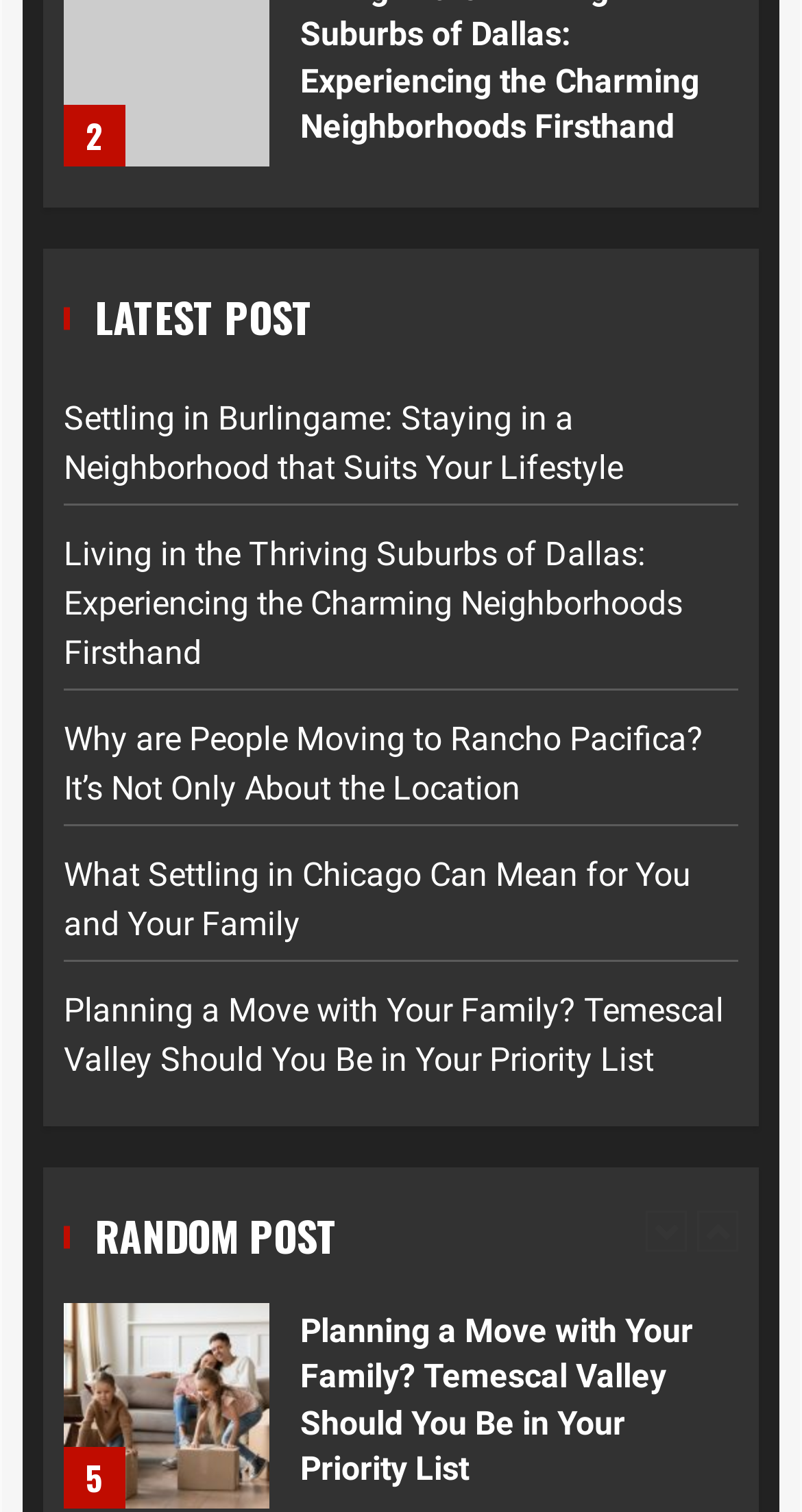Based on the image, please elaborate on the answer to the following question:
What is the title of the second post under the 'RANDOM POST' category?

The second post under the 'RANDOM POST' category has a heading element with the text 'Settling in Burlingame: Staying in a Neighborhood that Suits Your Lifestyle', which is the title of the post.